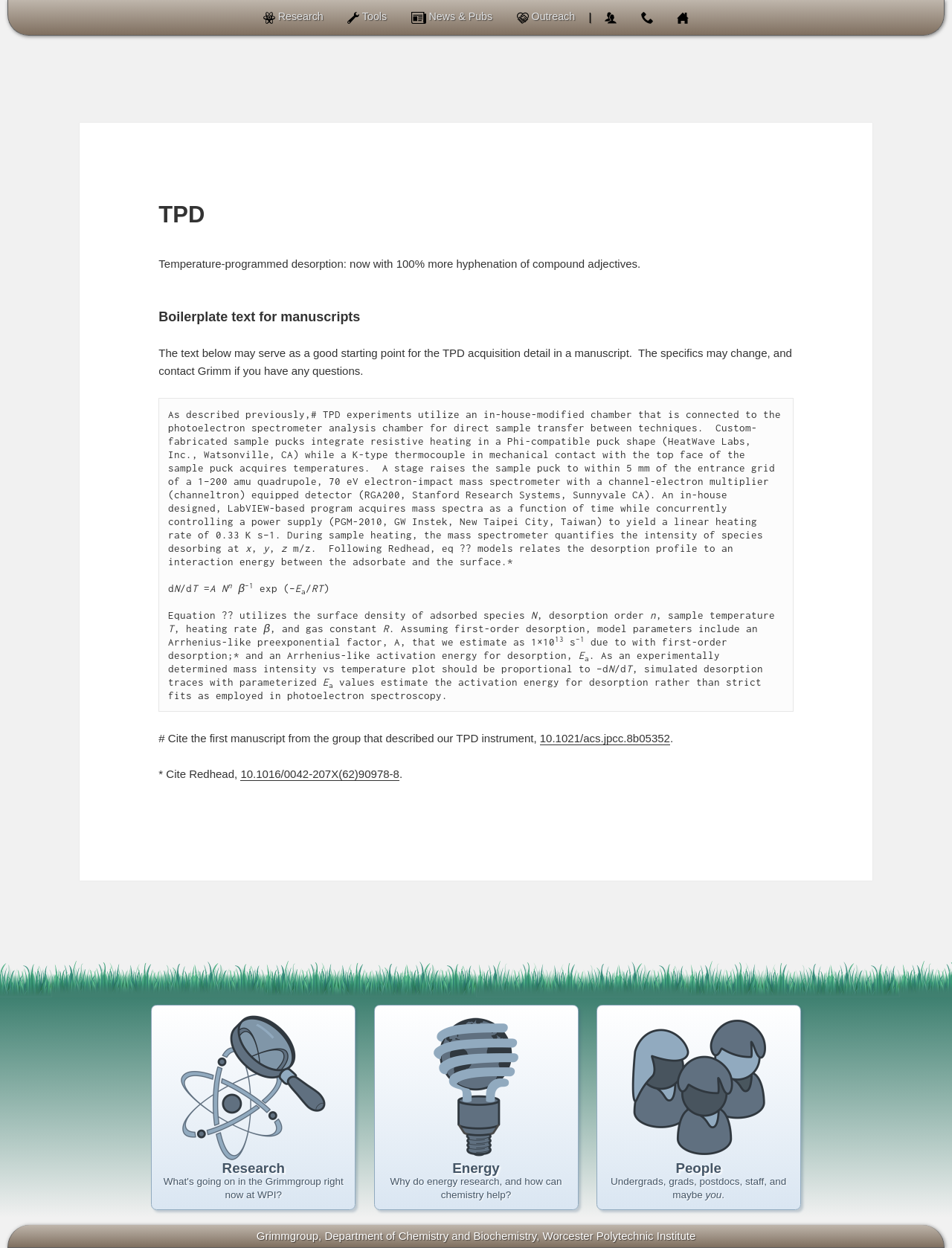Find the bounding box coordinates for the area you need to click to carry out the instruction: "Go to the 'People' section". The coordinates should be four float numbers between 0 and 1, indicated as [left, top, right, bottom].

[0.626, 0.805, 0.841, 0.969]